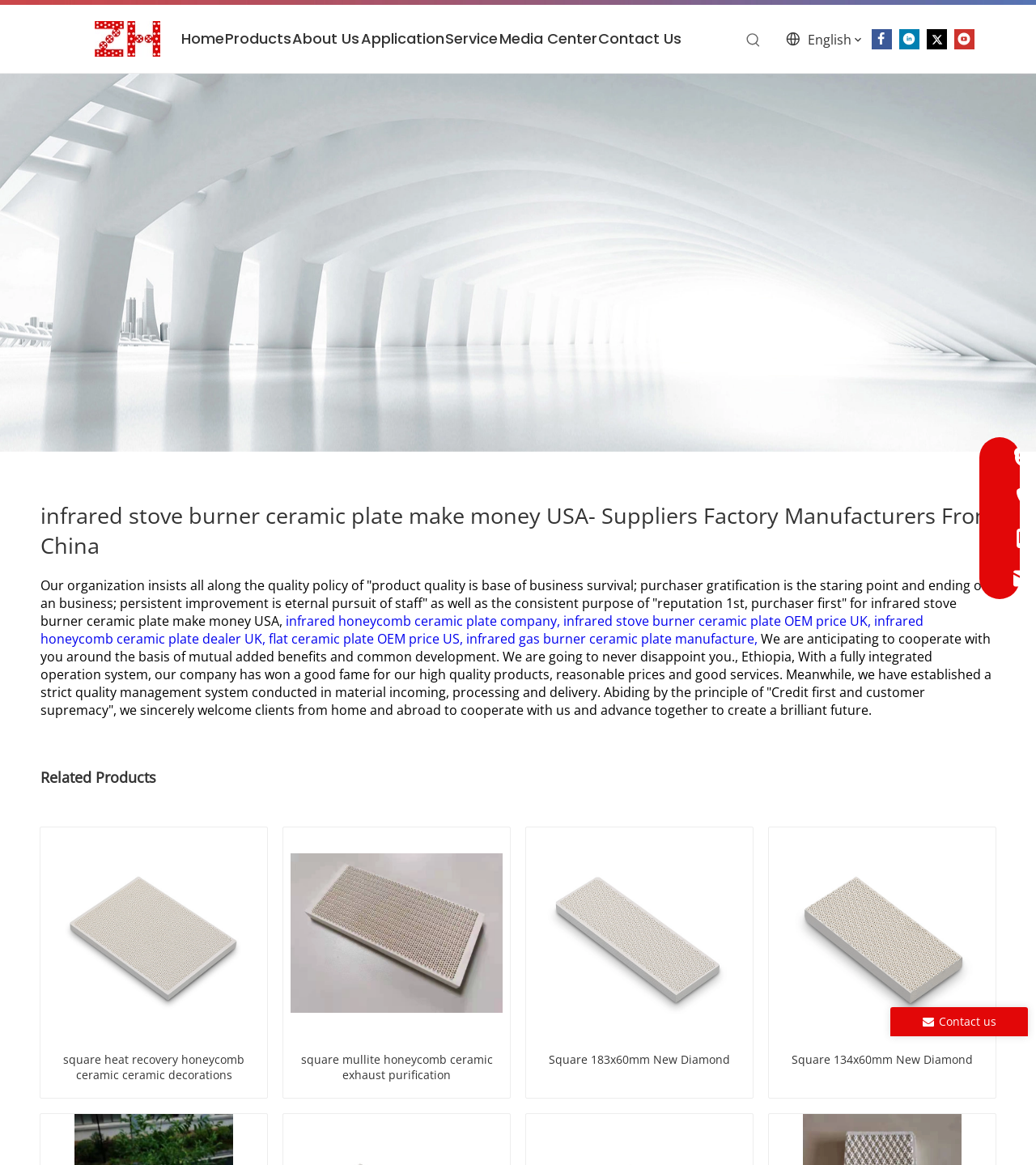Find the bounding box coordinates for the area you need to click to carry out the instruction: "Click the Home link". The coordinates should be four float numbers between 0 and 1, indicated as [left, top, right, bottom].

[0.174, 0.013, 0.217, 0.054]